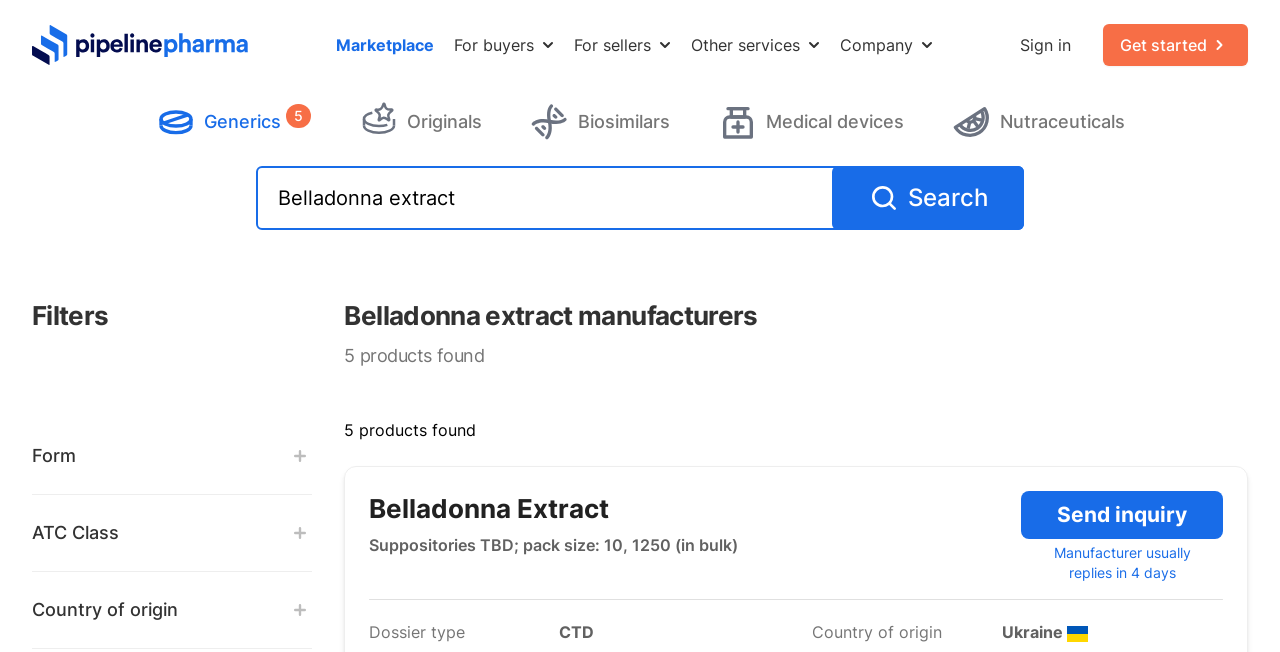What is the country of origin of the first product?
Answer the question with as much detail as you can, using the image as a reference.

The answer can be found by looking at the product information section, where it is stated 'Country of origin: Ukraine'.